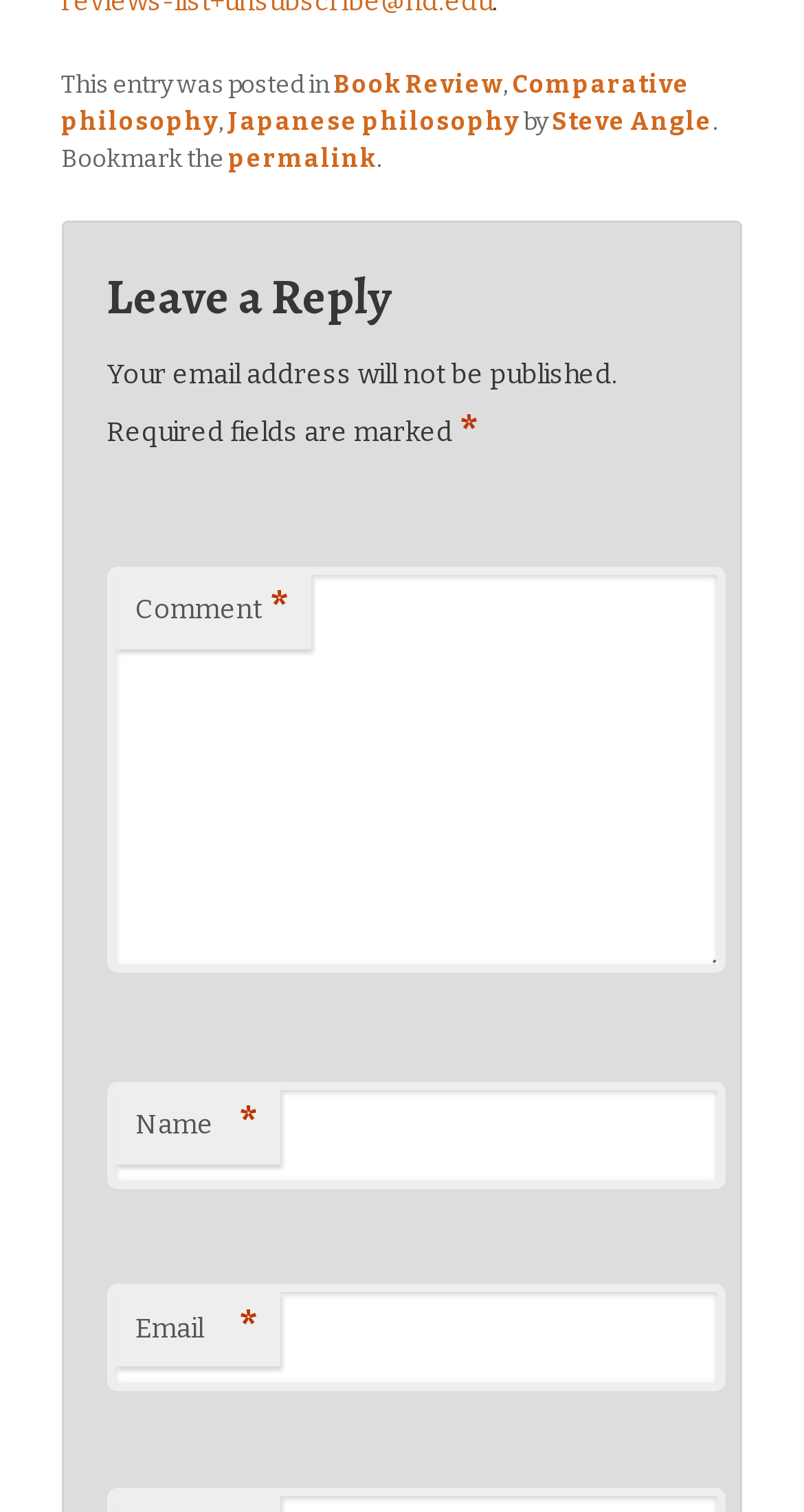Respond to the following question with a brief word or phrase:
What is the purpose of the webpage?

Leave a comment